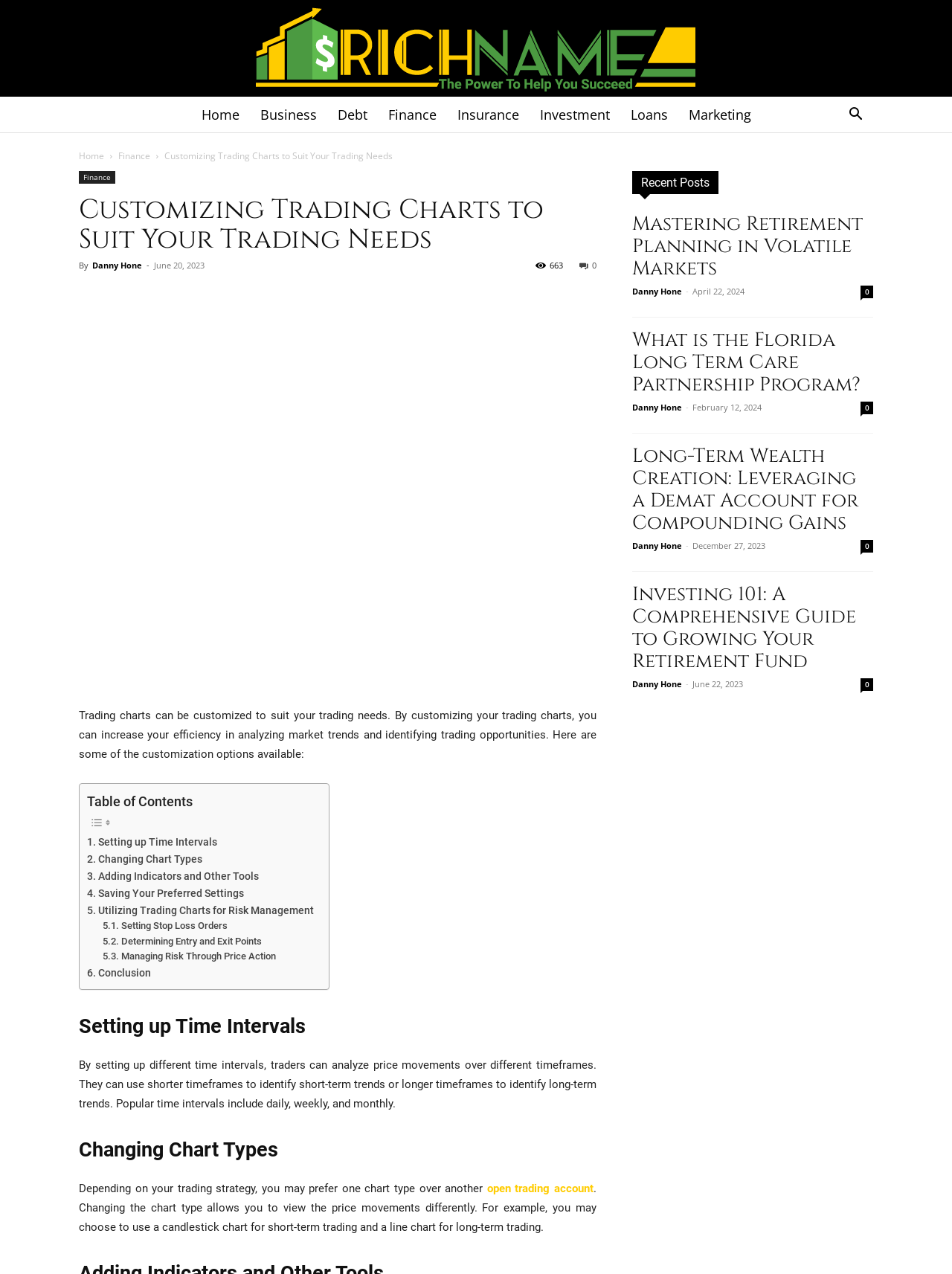Using floating point numbers between 0 and 1, provide the bounding box coordinates in the format (top-left x, top-left y, bottom-right x, bottom-right y). Locate the UI element described here: Home

[0.083, 0.158, 0.109, 0.168]